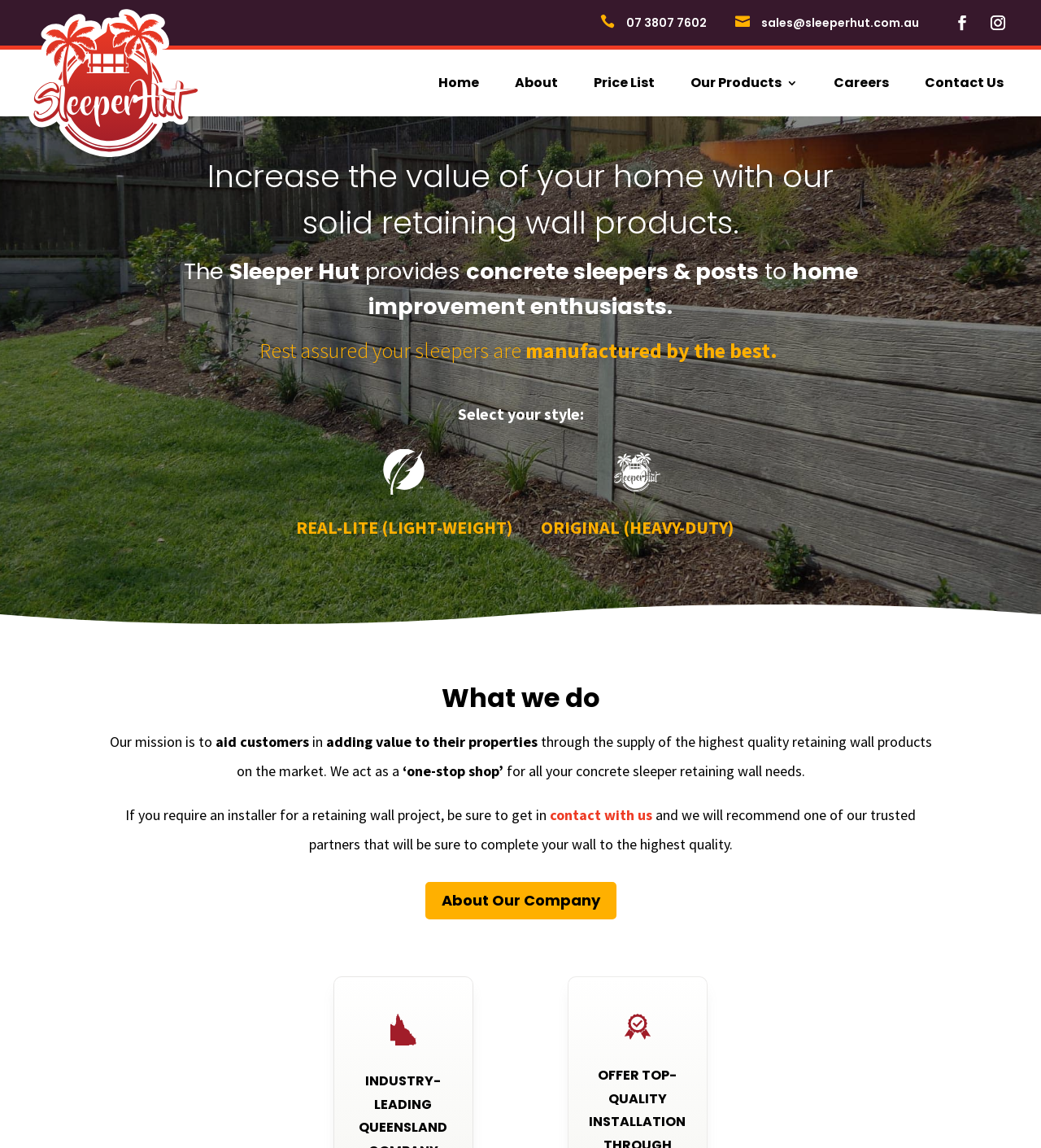What is the purpose of the Sleeper Hut?
Please respond to the question with as much detail as possible.

I inferred the purpose of the Sleeper Hut by reading the text on the webpage, specifically the sentence 'Our mission is to aid customers in adding value to their properties through the supply of the highest quality retaining wall products on the market.' which suggests that the Sleeper Hut is a supplier of retaining wall products.